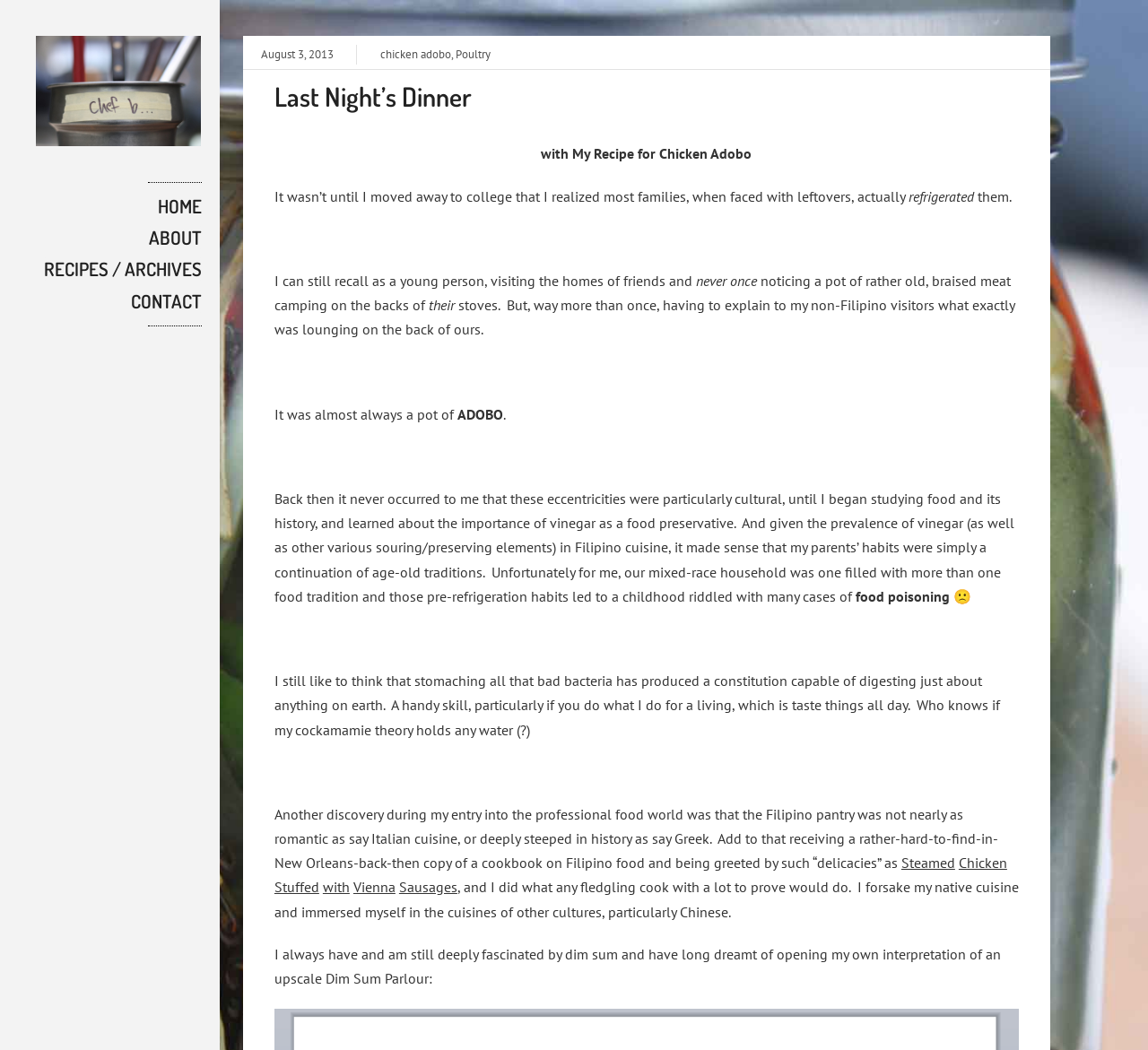Please provide a brief answer to the following inquiry using a single word or phrase:
What is the author's profession?

Food professional